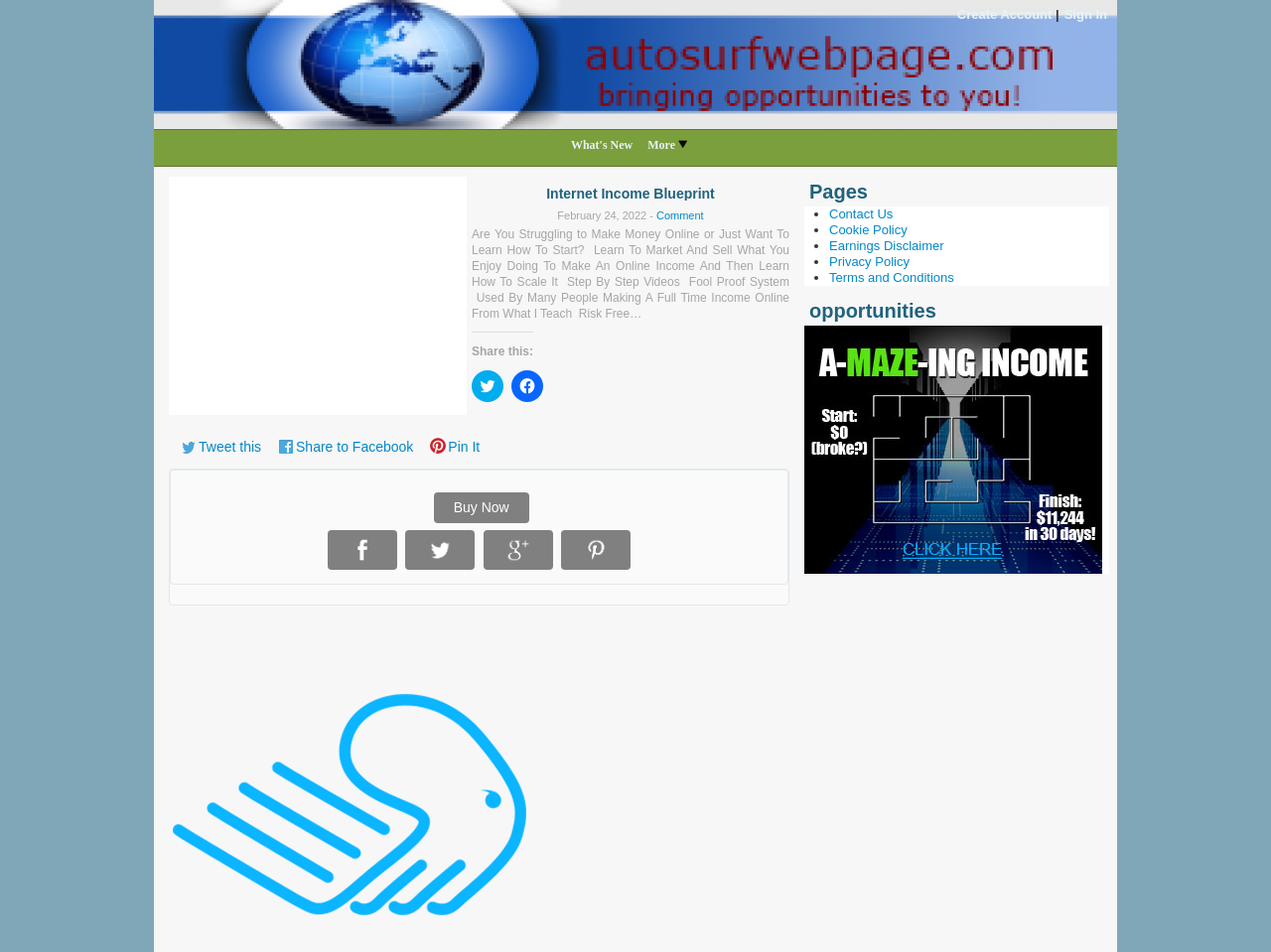What is the purpose of the 'Buy Now' button?
Deliver a detailed and extensive answer to the question.

The 'Buy Now' button is likely intended to allow users to purchase a product or service related to the 'Internet Income Blueprint' program. The button is prominently displayed on the webpage, suggesting that it is a key call-to-action for users who are interested in accessing the program or service.